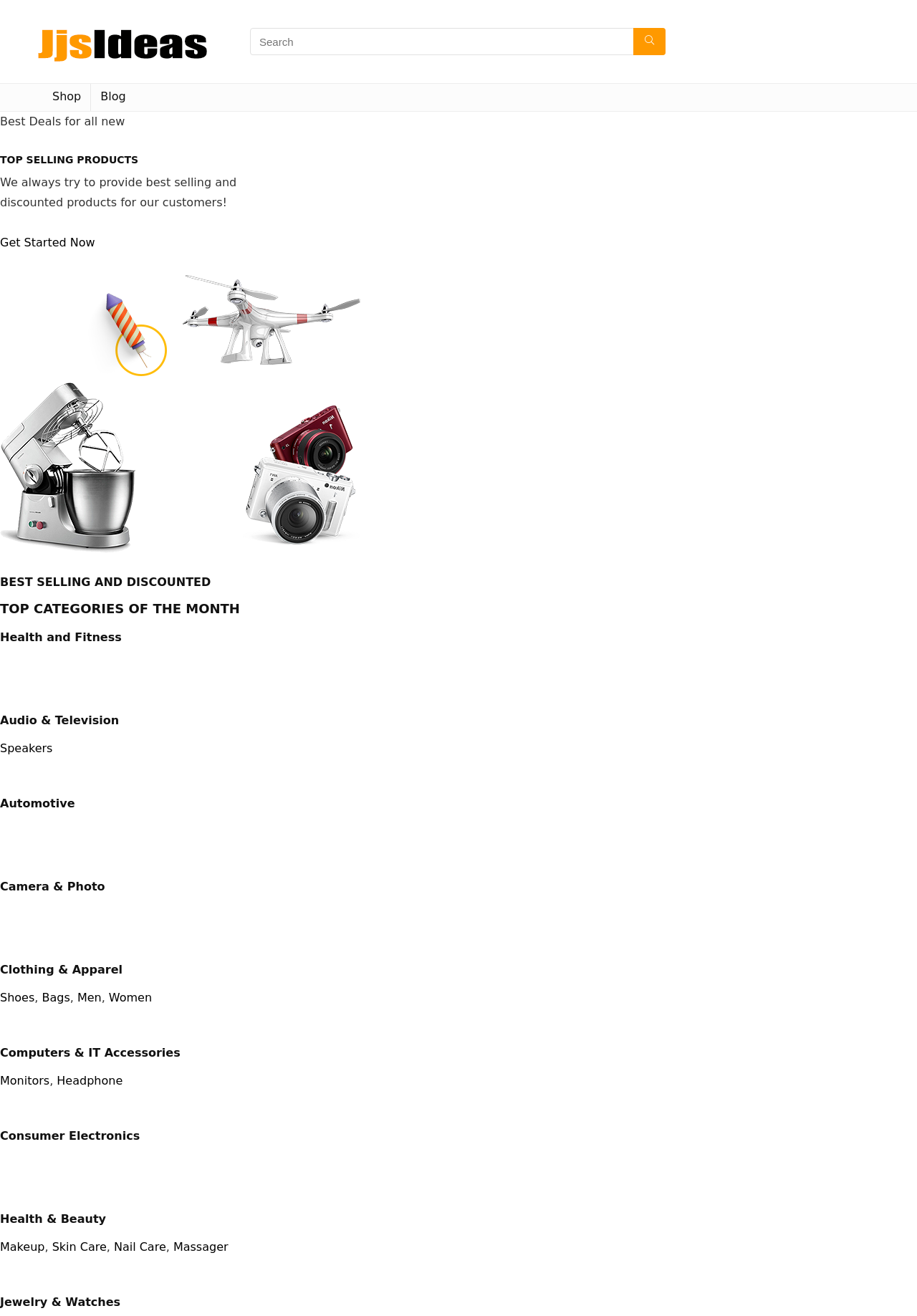Find the bounding box coordinates of the area to click in order to follow the instruction: "Click on the Get Started Now button".

[0.0, 0.179, 0.104, 0.189]